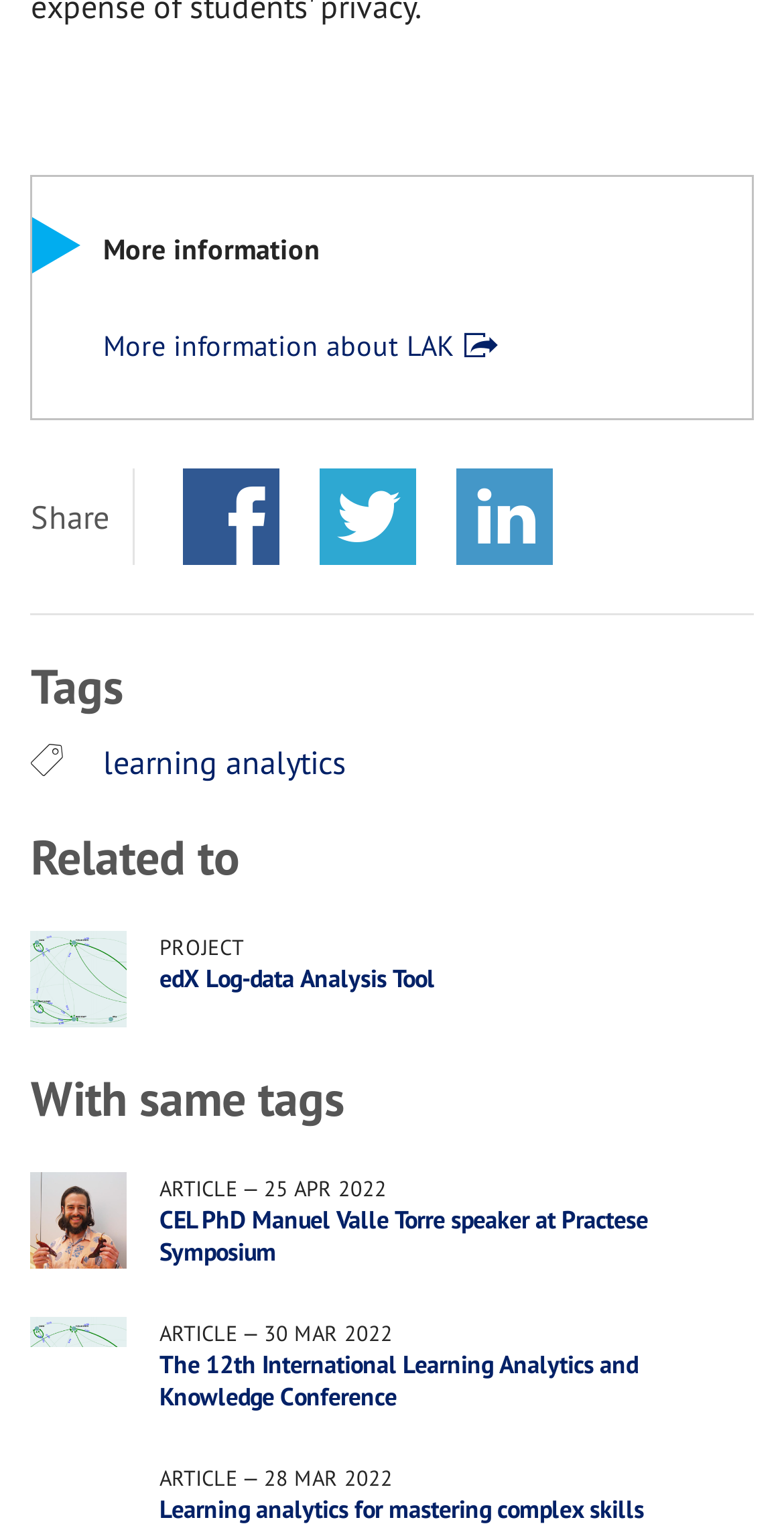Specify the bounding box coordinates of the area to click in order to execute this command: 'Enter your name'. The coordinates should consist of four float numbers ranging from 0 to 1, and should be formatted as [left, top, right, bottom].

None